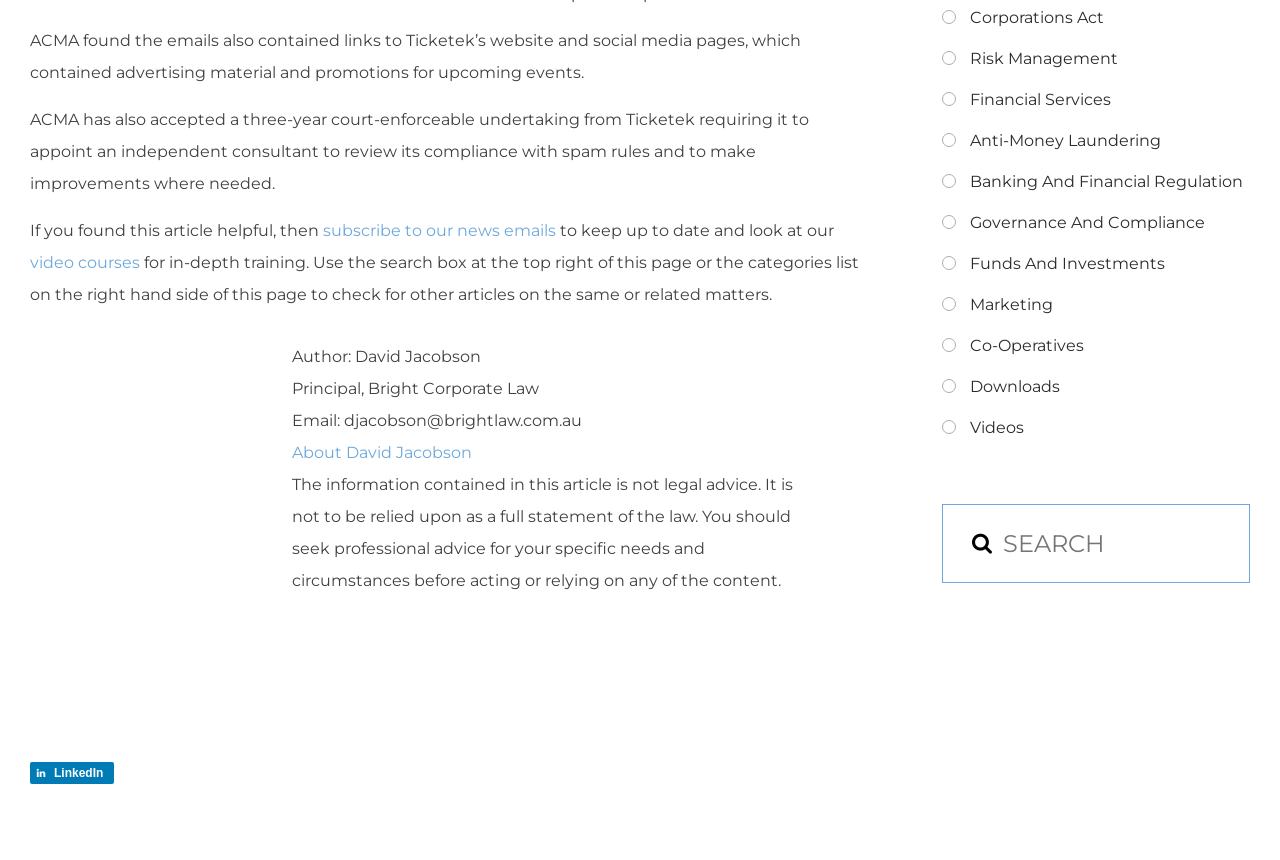Determine the bounding box coordinates of the target area to click to execute the following instruction: "print or email the article."

[0.023, 0.712, 0.175, 0.886]